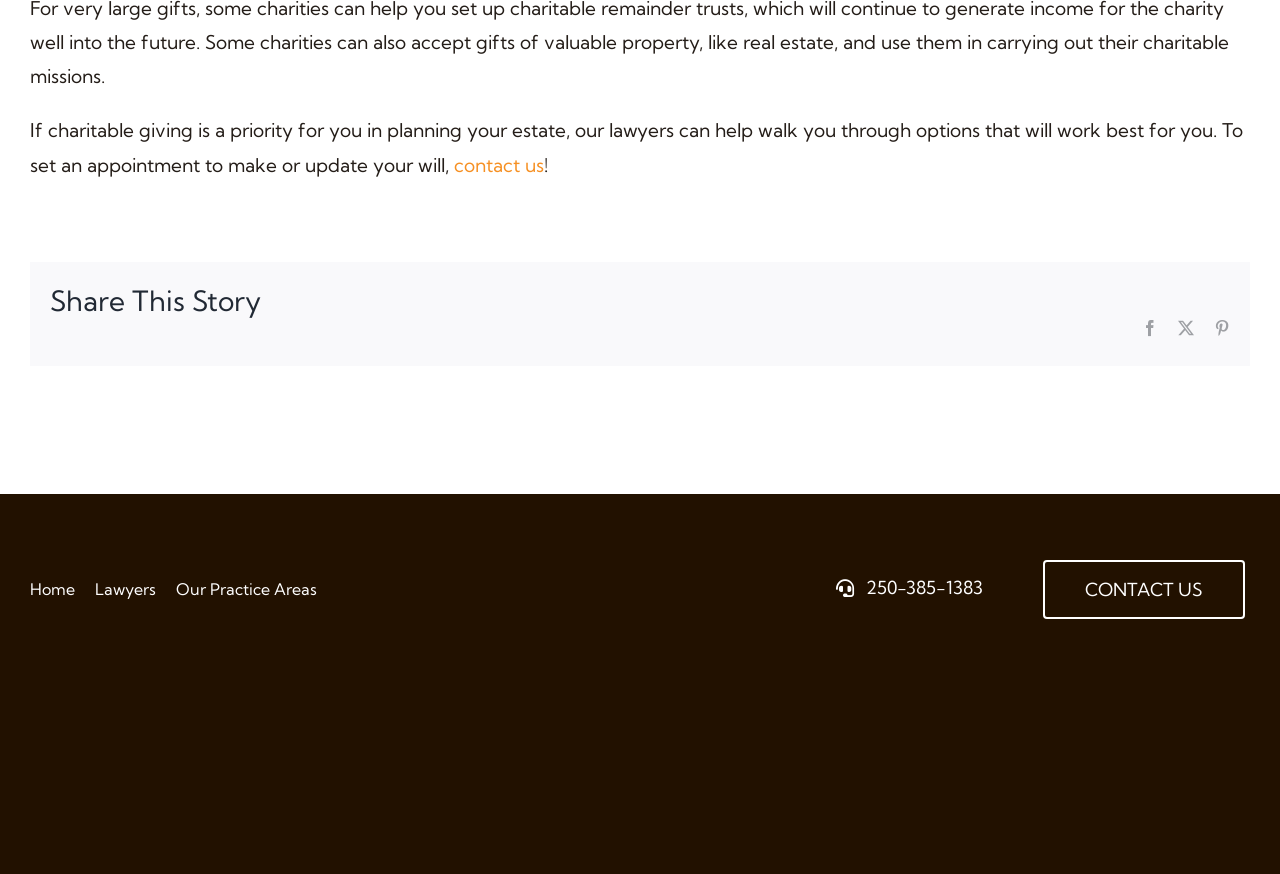Please identify the bounding box coordinates of the area I need to click to accomplish the following instruction: "Go to the home page".

[0.023, 0.638, 0.074, 0.712]